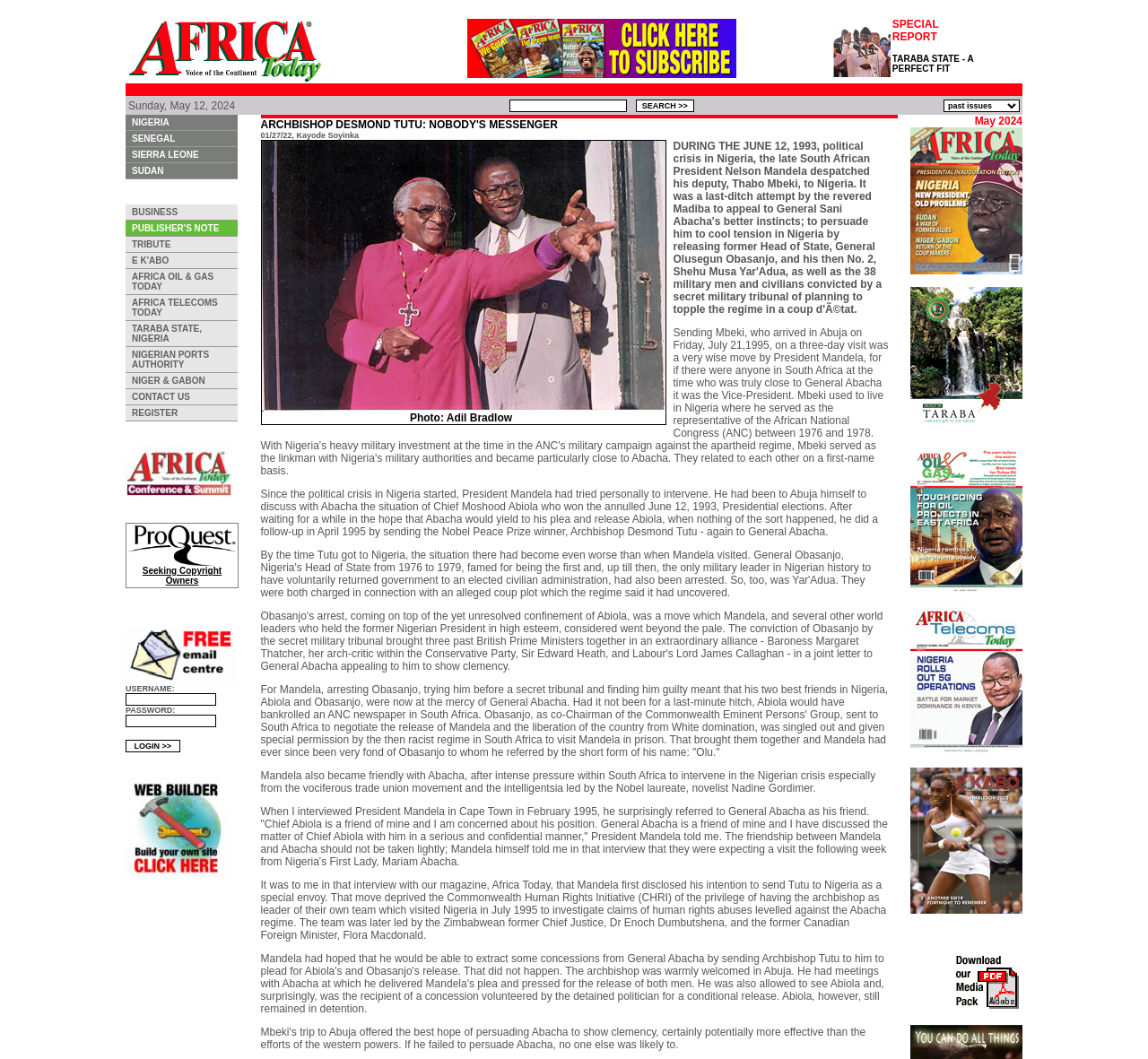Could you determine the bounding box coordinates of the clickable element to complete the instruction: "read about Taraba State"? Provide the coordinates as four float numbers between 0 and 1, i.e., [left, top, right, bottom].

[0.69, 0.012, 0.891, 0.079]